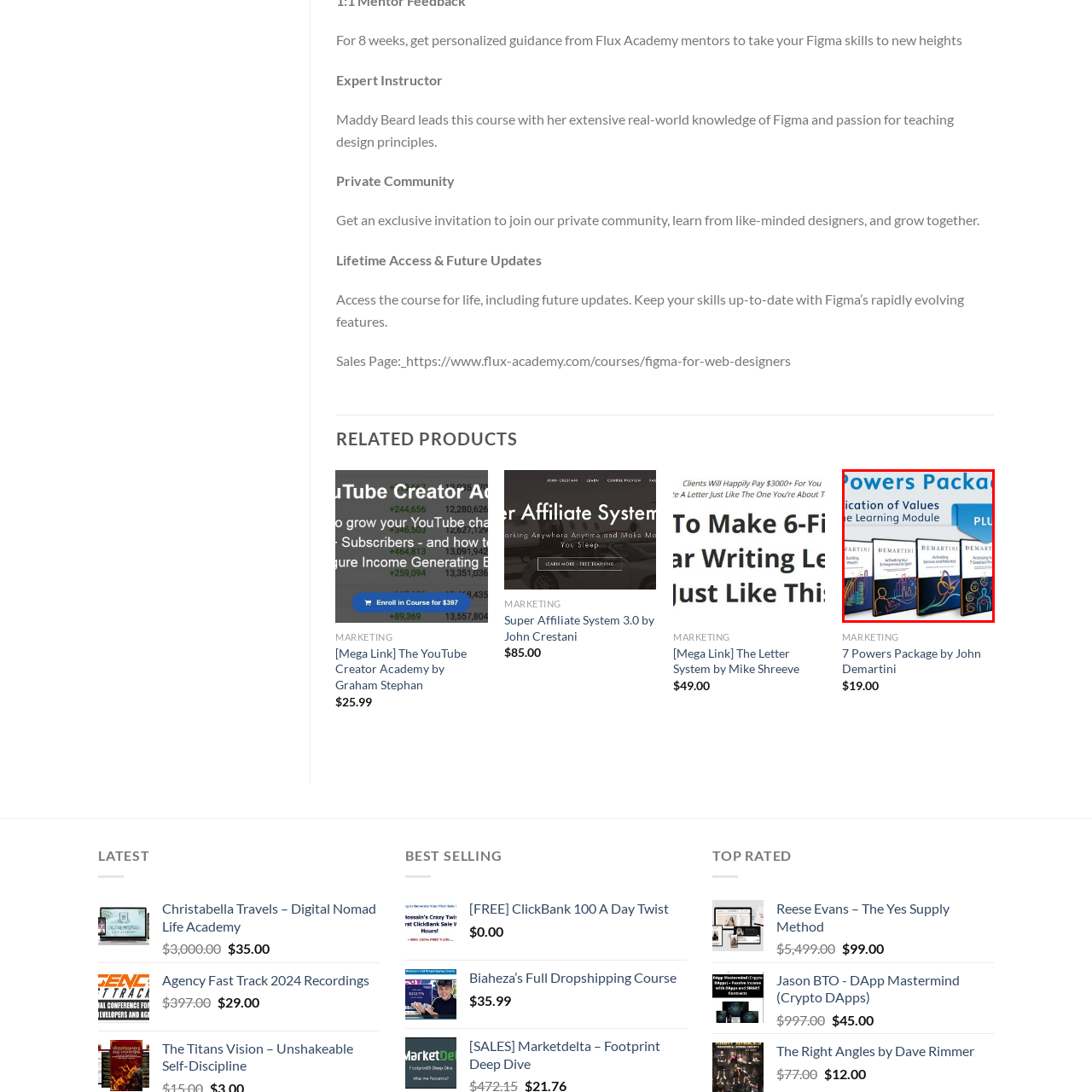Thoroughly describe the scene within the red-bordered area of the image.

The image showcases the "7 Powers Package" by John Demartini, a comprehensive learning module designed to help individuals maximize their potential. The visual features vibrant covers of several courses included in the package, such as "Building Wealth," "Activating Your Entrepreneurial Genius," and "Accessing Your 7 Greatest Powers." Each cover emphasizes themes of personal development and the application of values, reflecting the transformative nature of the program. This educational offering is aimed at empowering participants to elevate their success and well-being through structured learning and practical insights. The package is available for purchase with an eye-catching design that highlights its value as a resource for anyone looking to enhance their personal and professional growth.